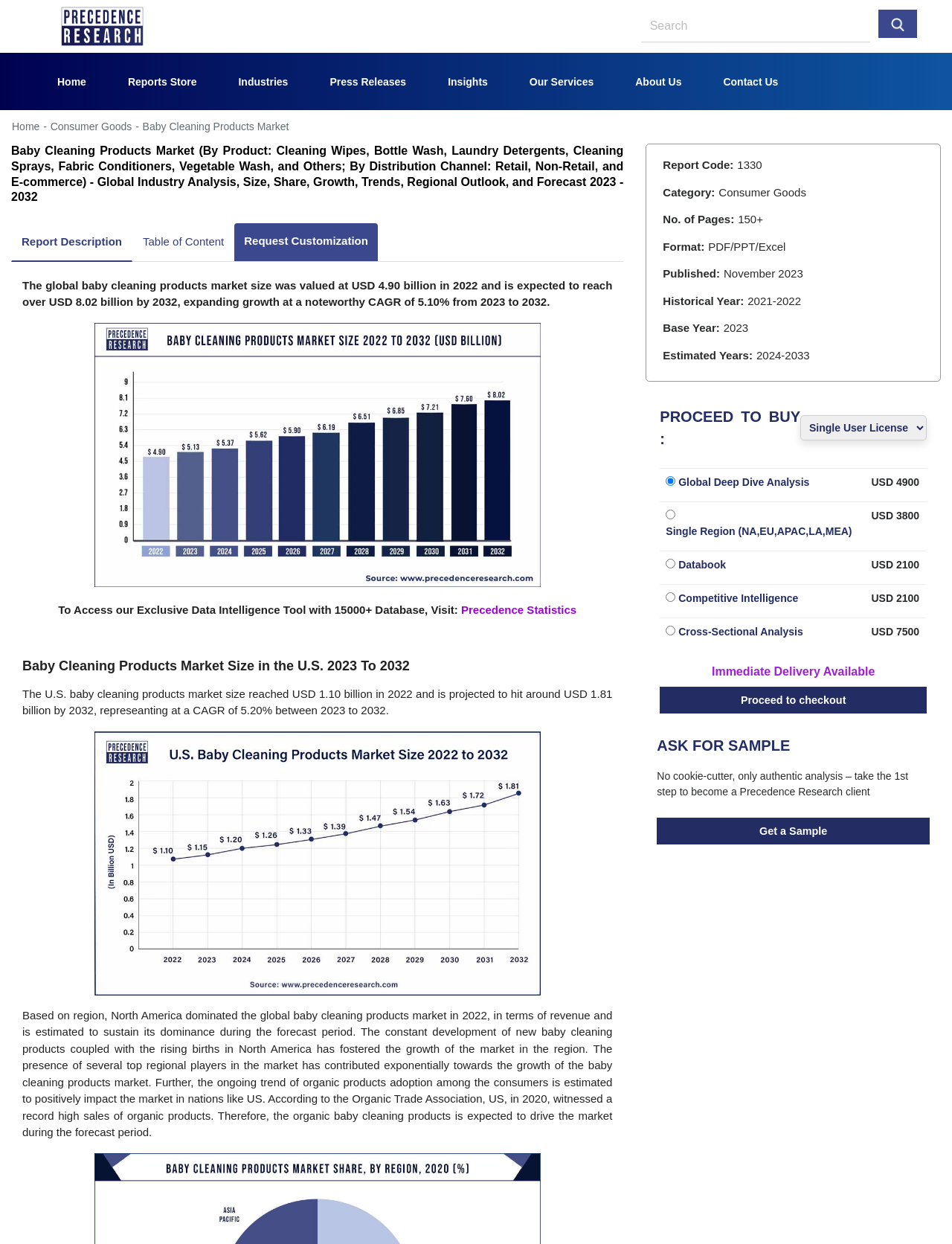Based on the element description: "Press Releases (current)", identify the UI element and provide its bounding box coordinates. Use four float numbers between 0 and 1, [left, top, right, bottom].

[0.326, 0.053, 0.45, 0.081]